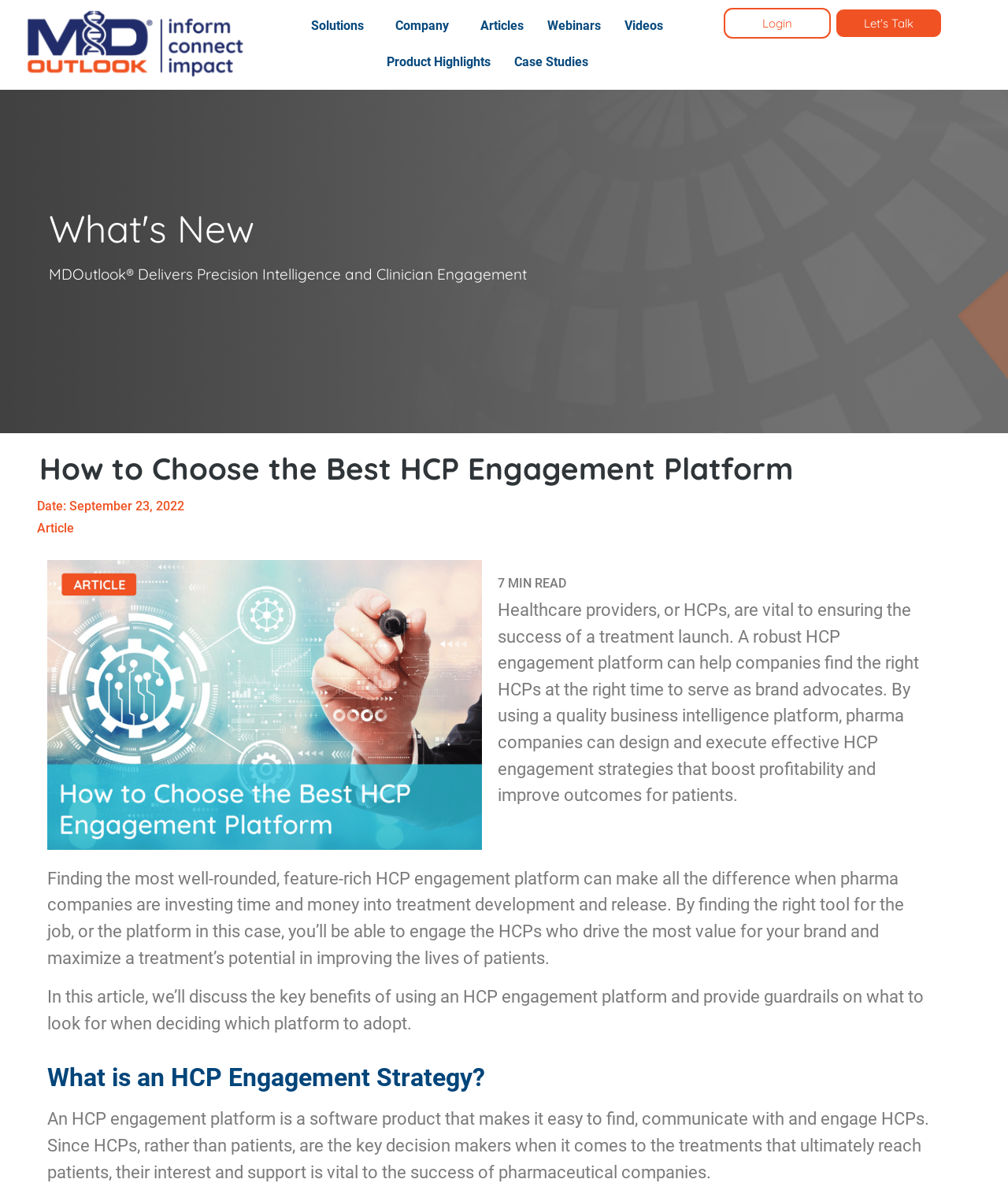Identify the bounding box coordinates of the area that should be clicked in order to complete the given instruction: "Read the article about HCP engagement platform". The bounding box coordinates should be four float numbers between 0 and 1, i.e., [left, top, right, bottom].

[0.047, 0.473, 0.478, 0.718]